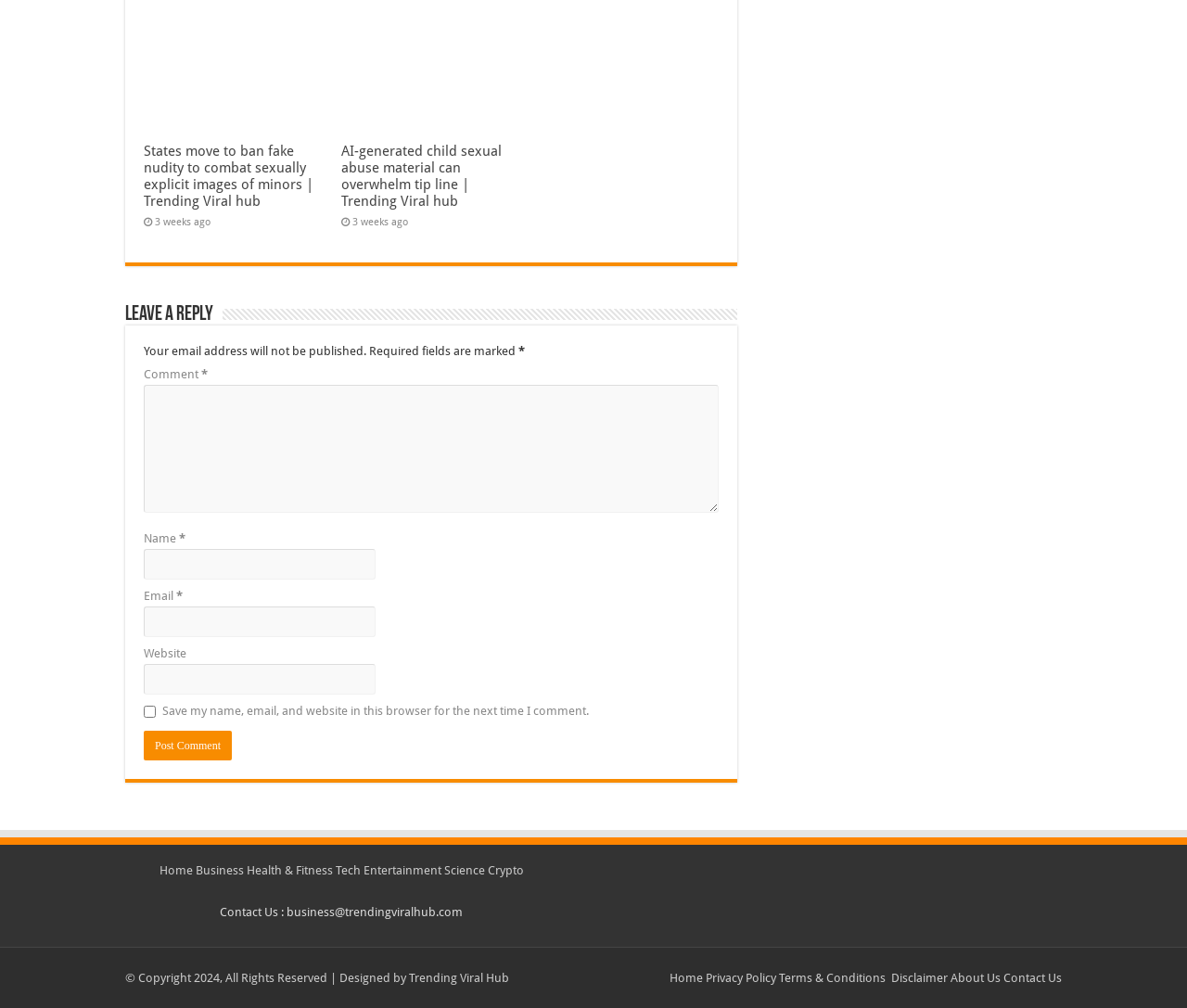Please identify the bounding box coordinates for the region that you need to click to follow this instruction: "Click the 'Contact Us' link at the bottom".

[0.845, 0.963, 0.895, 0.977]